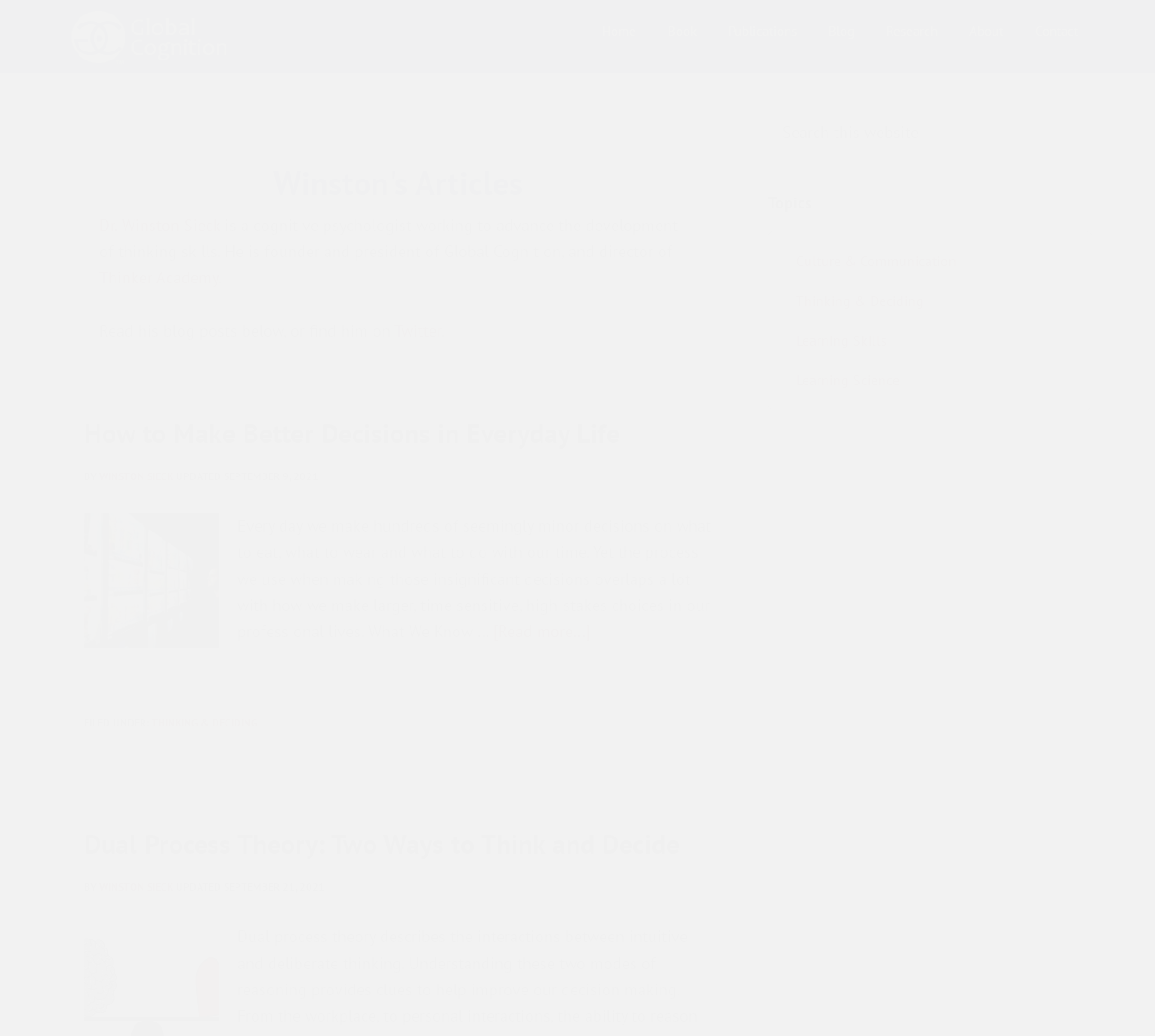Given the description: "Winston Sieck", determine the bounding box coordinates of the UI element. The coordinates should be formatted as four float numbers between 0 and 1, [left, top, right, bottom].

[0.086, 0.849, 0.15, 0.862]